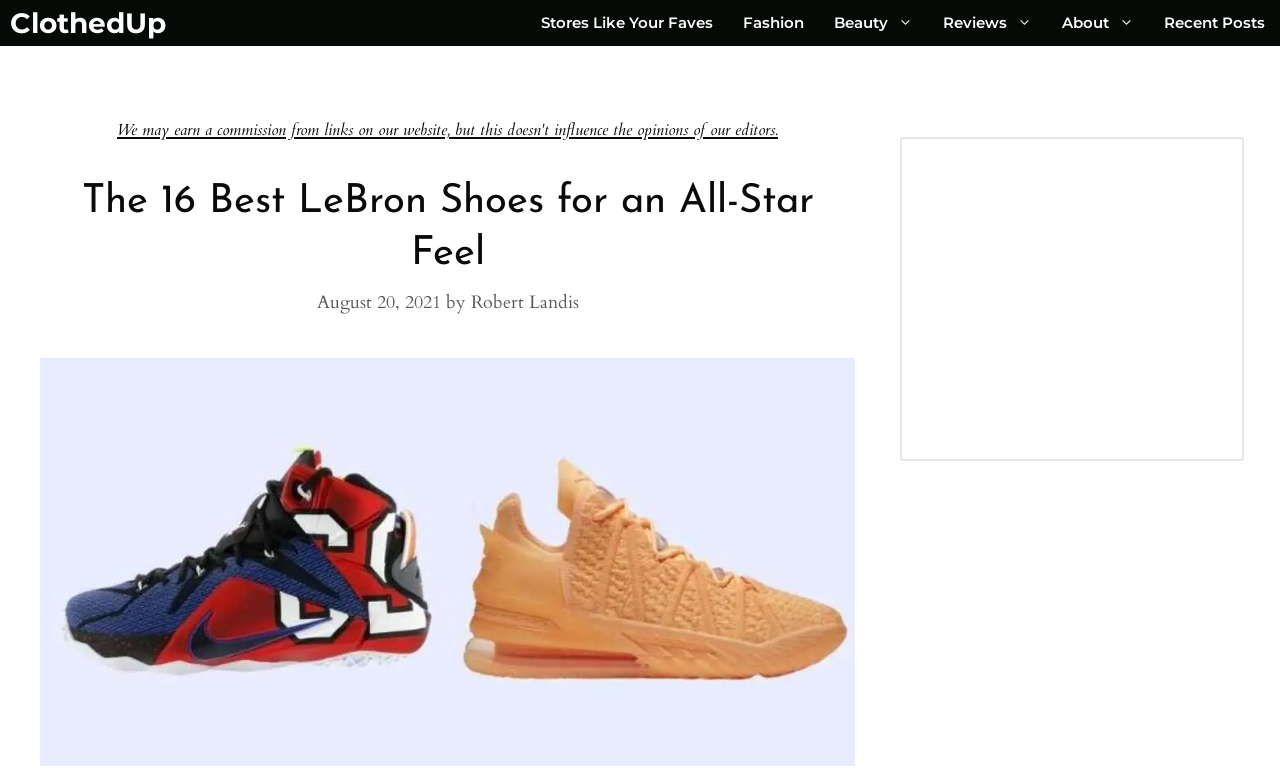Create a detailed summary of the webpage's content and design.

The webpage is about the best LeBron shoes, featuring a collection of top-rated basketball shoes. At the top of the page, there is a navigation bar with several links, including "ClothedUp", "Stores Like Your Faves", "Fashion", "Beauty", "Reviews", "About", and "Recent Posts". 

Below the navigation bar, there is a header section that takes up a significant portion of the page. This section contains a heading that reads "The 16 Best LeBron Shoes for an All-Star Feel", which is the main title of the webpage. To the right of the heading, there is a timestamp indicating that the article was published on August 20, 2021, followed by the author's name, "Robert Landis". 

On the right side of the page, there is a complementary section that occupies a significant amount of space. Within this section, there is an iframe that takes up most of the space, likely containing an advertisement or a related content.